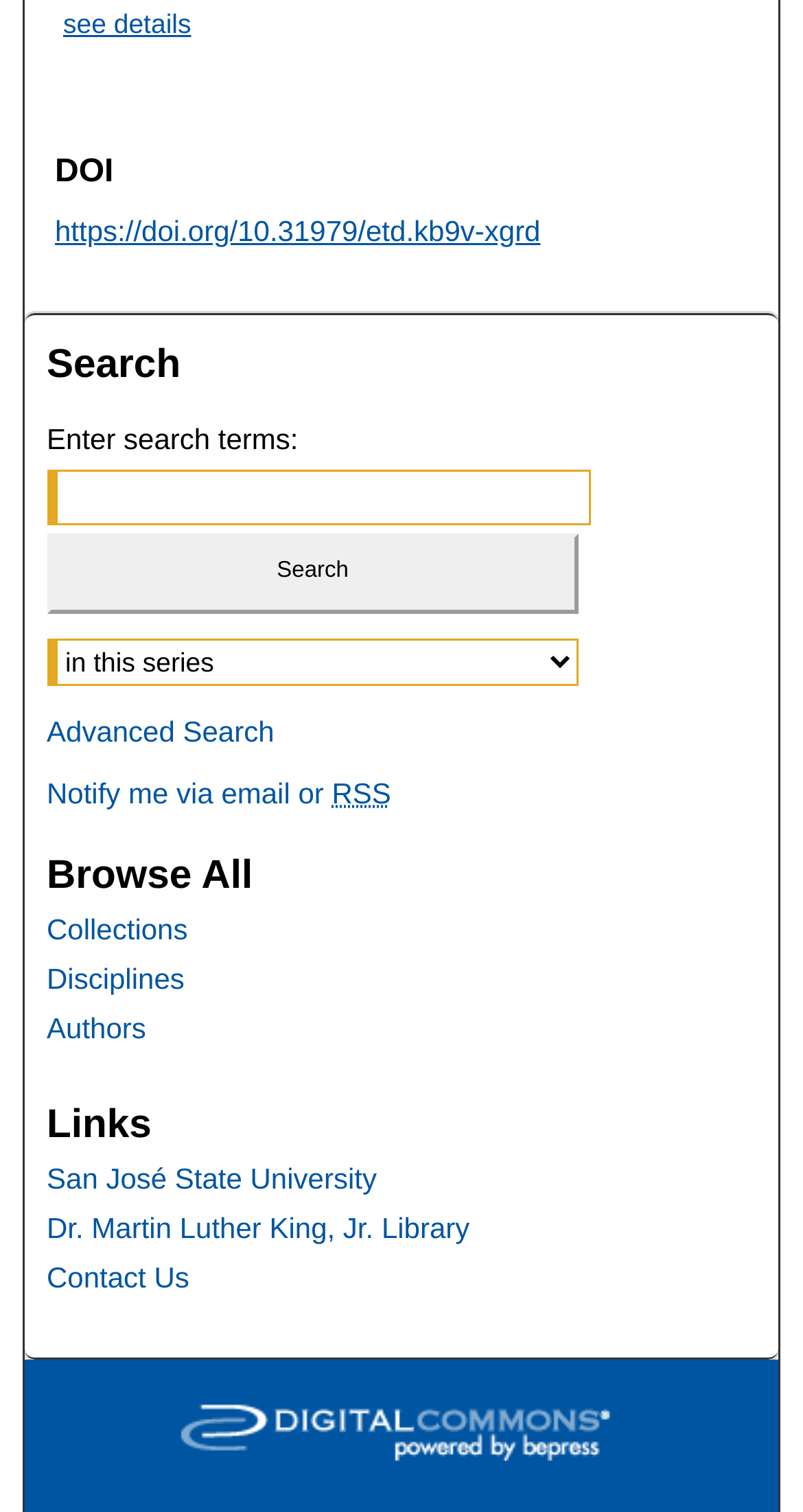Provide a short, one-word or phrase answer to the question below:
What is the purpose of the 'Notify me via email or RSS' link?

To receive notifications